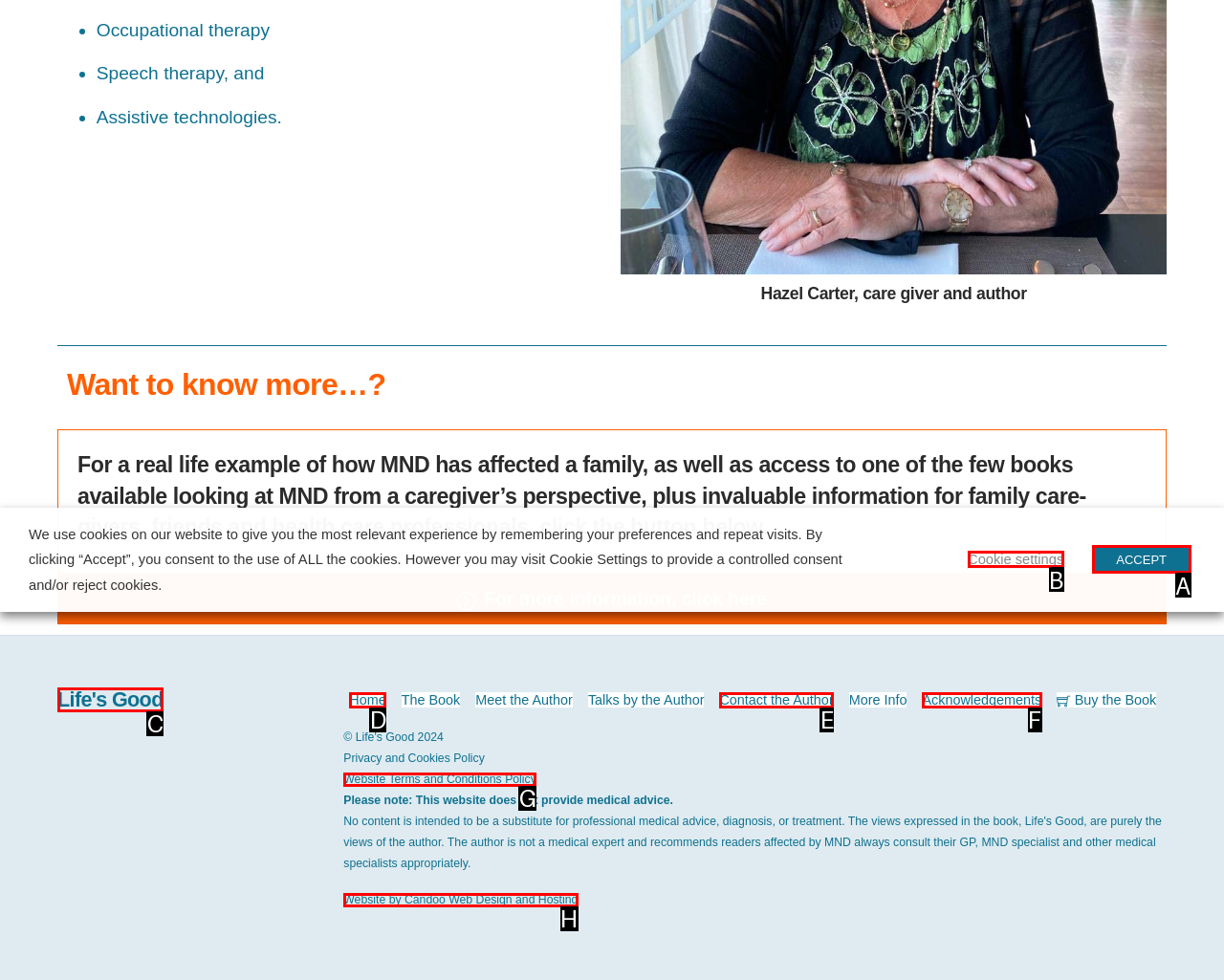Given the description: Life's Good, select the HTML element that best matches it. Reply with the letter of your chosen option.

C